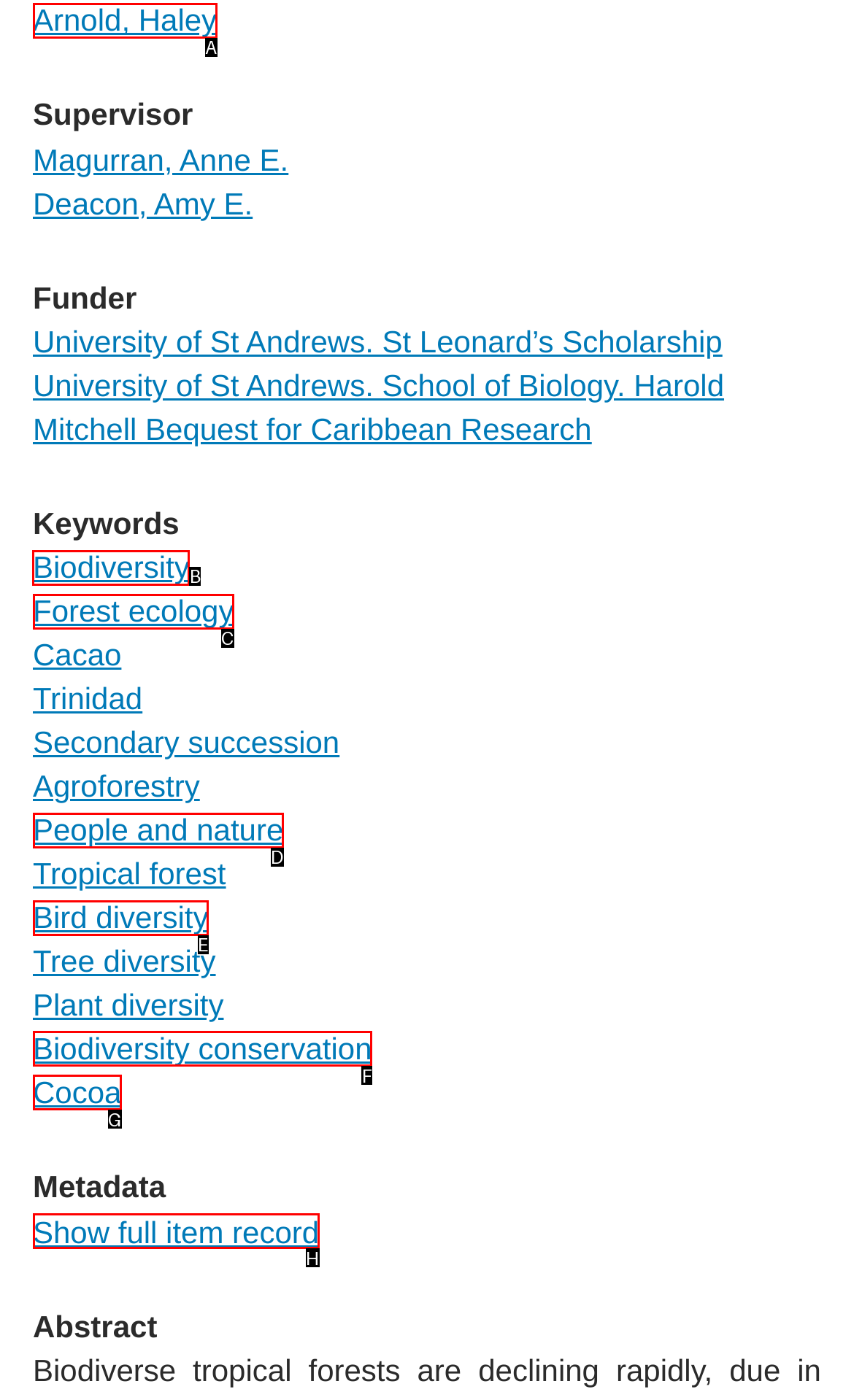Tell me which letter corresponds to the UI element that will allow you to Explore biodiversity research. Answer with the letter directly.

B